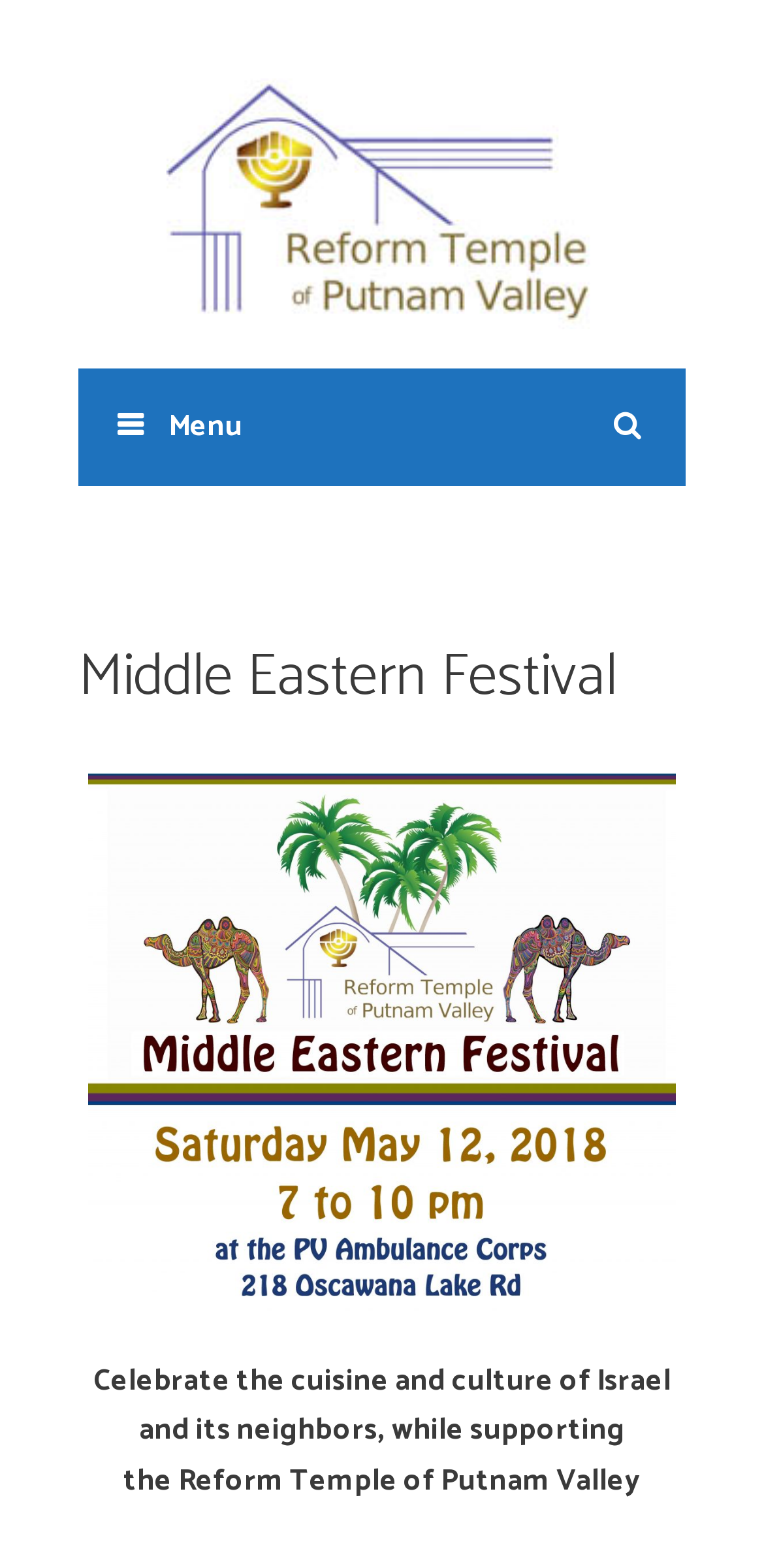Identify the primary heading of the webpage and provide its text.

Middle Eastern Festival